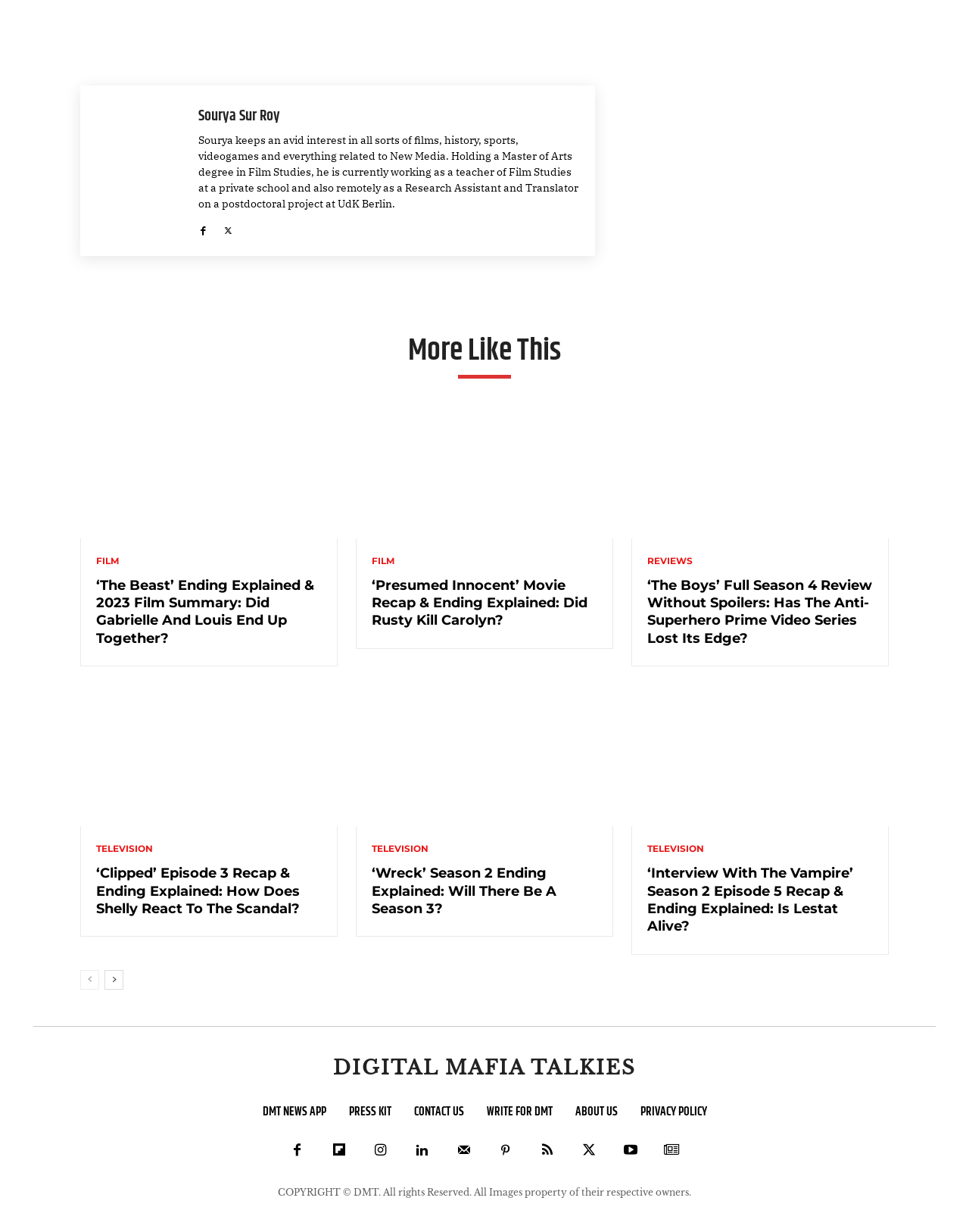Please identify the bounding box coordinates of the area I need to click to accomplish the following instruction: "Read the review of The Boys Season 4".

[0.652, 0.322, 0.917, 0.437]